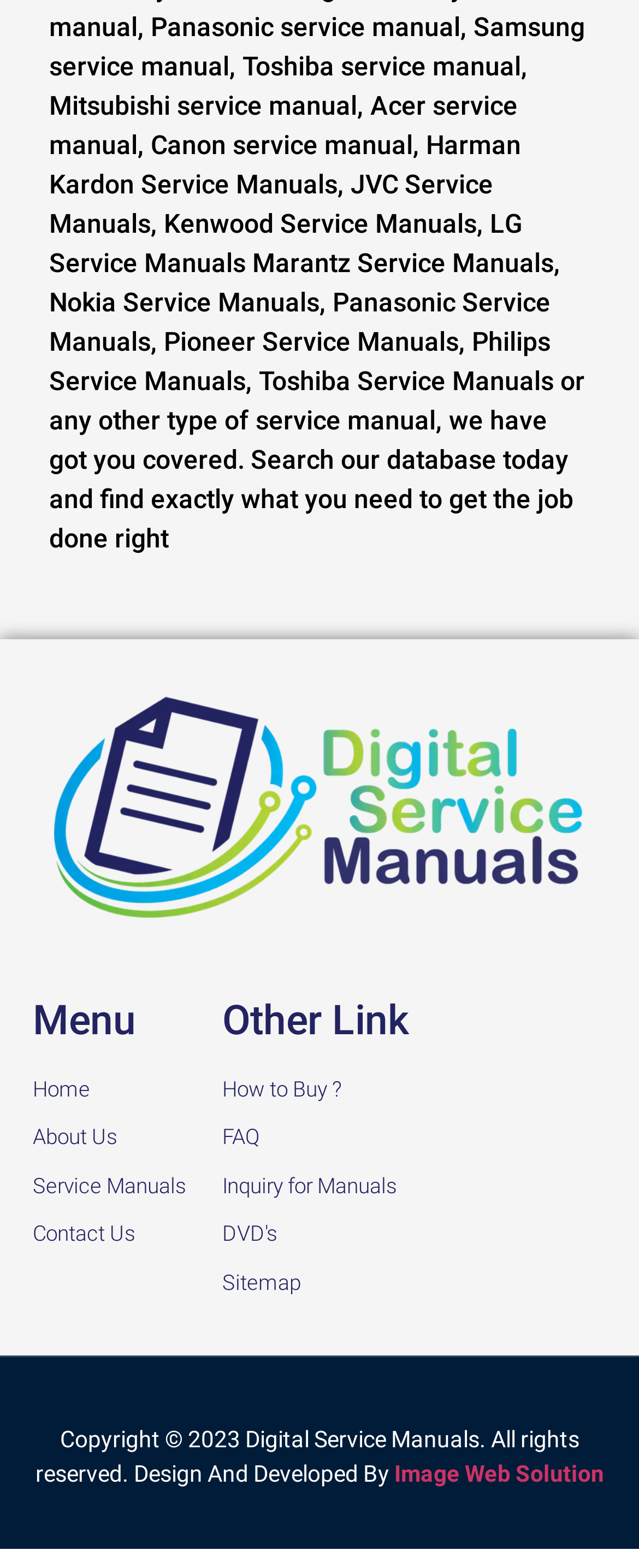Please determine the bounding box coordinates of the clickable area required to carry out the following instruction: "Contact via '(03) 9510 3700'". The coordinates must be four float numbers between 0 and 1, represented as [left, top, right, bottom].

None